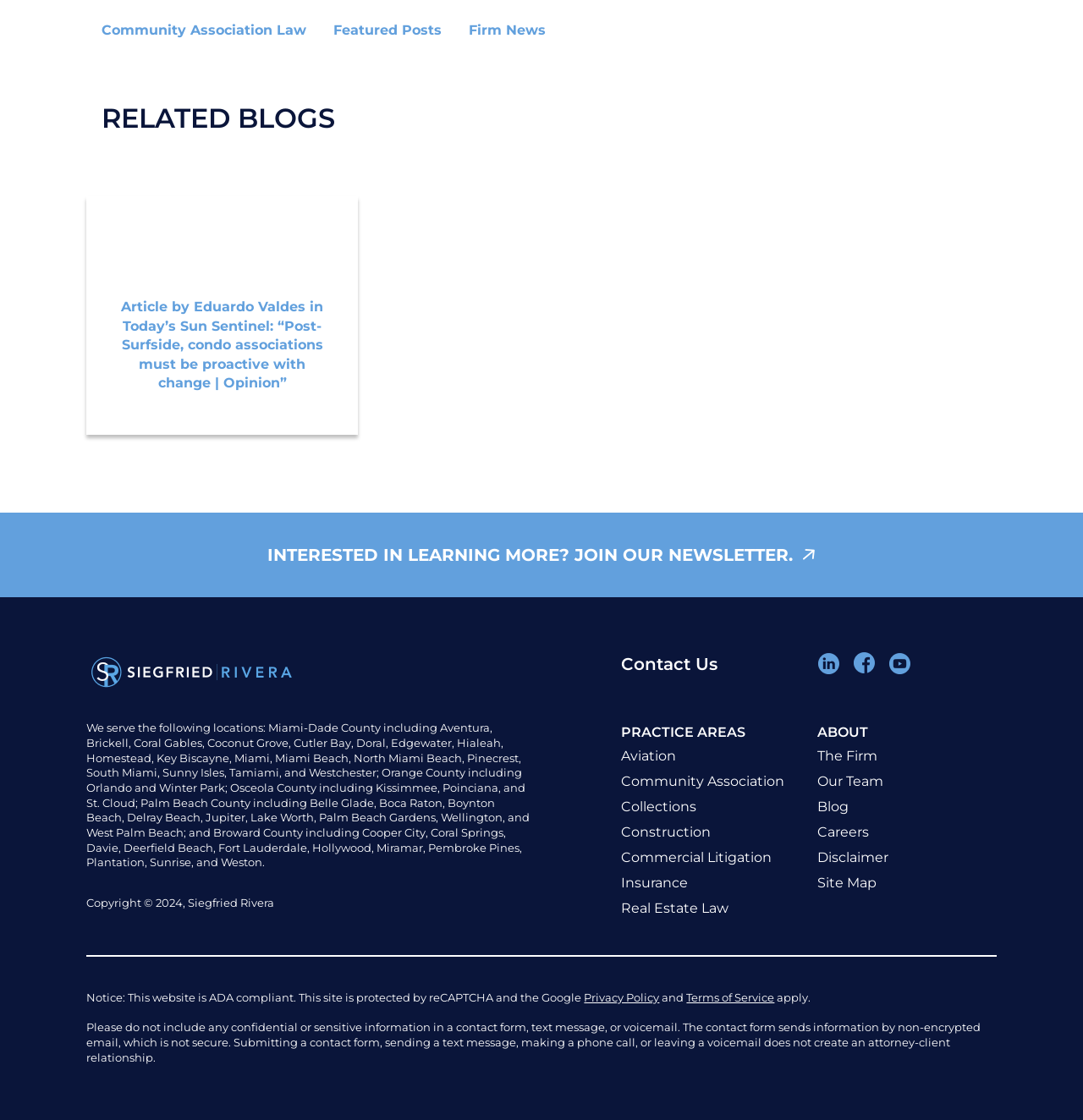Please specify the bounding box coordinates of the clickable region necessary for completing the following instruction: "Contact Us". The coordinates must consist of four float numbers between 0 and 1, i.e., [left, top, right, bottom].

[0.574, 0.583, 0.739, 0.644]